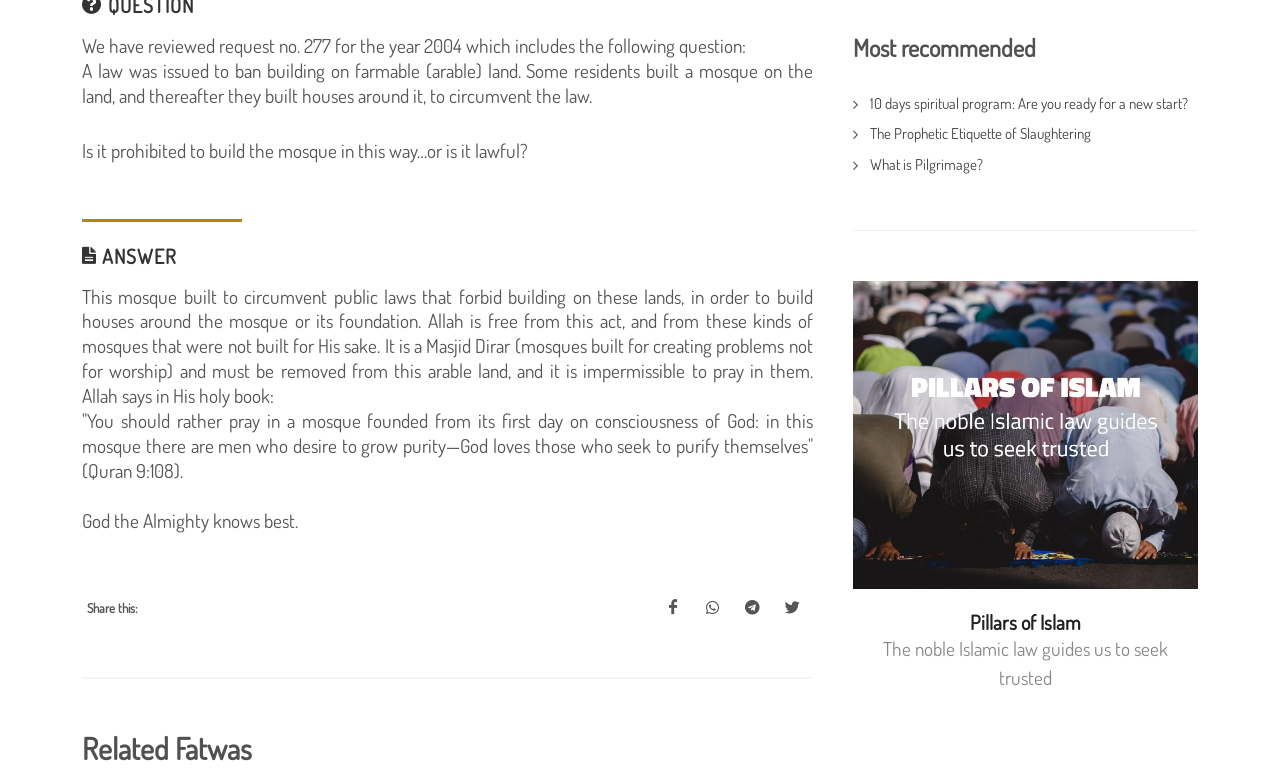Identify the bounding box for the UI element specified in this description: "The Prophetic Etiquette of Slaughtering". The coordinates must be four float numbers between 0 and 1, formatted as [left, top, right, bottom].

[0.67, 0.158, 0.854, 0.187]